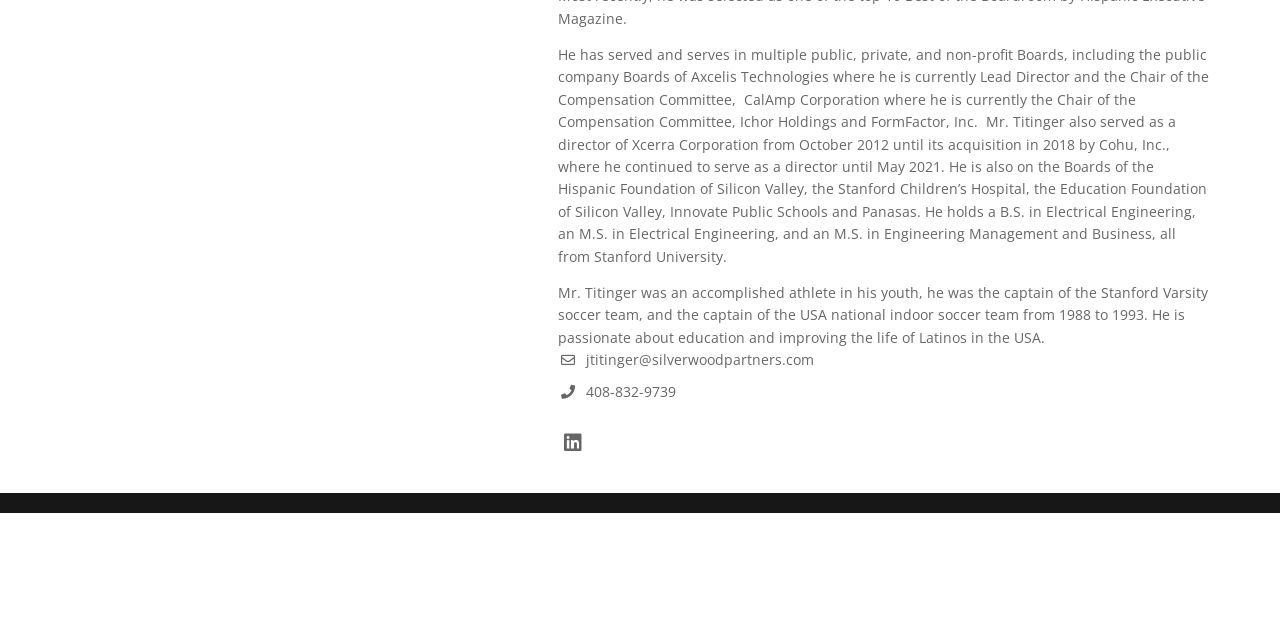Give the bounding box coordinates for the element described as: "Data Sheets".

None